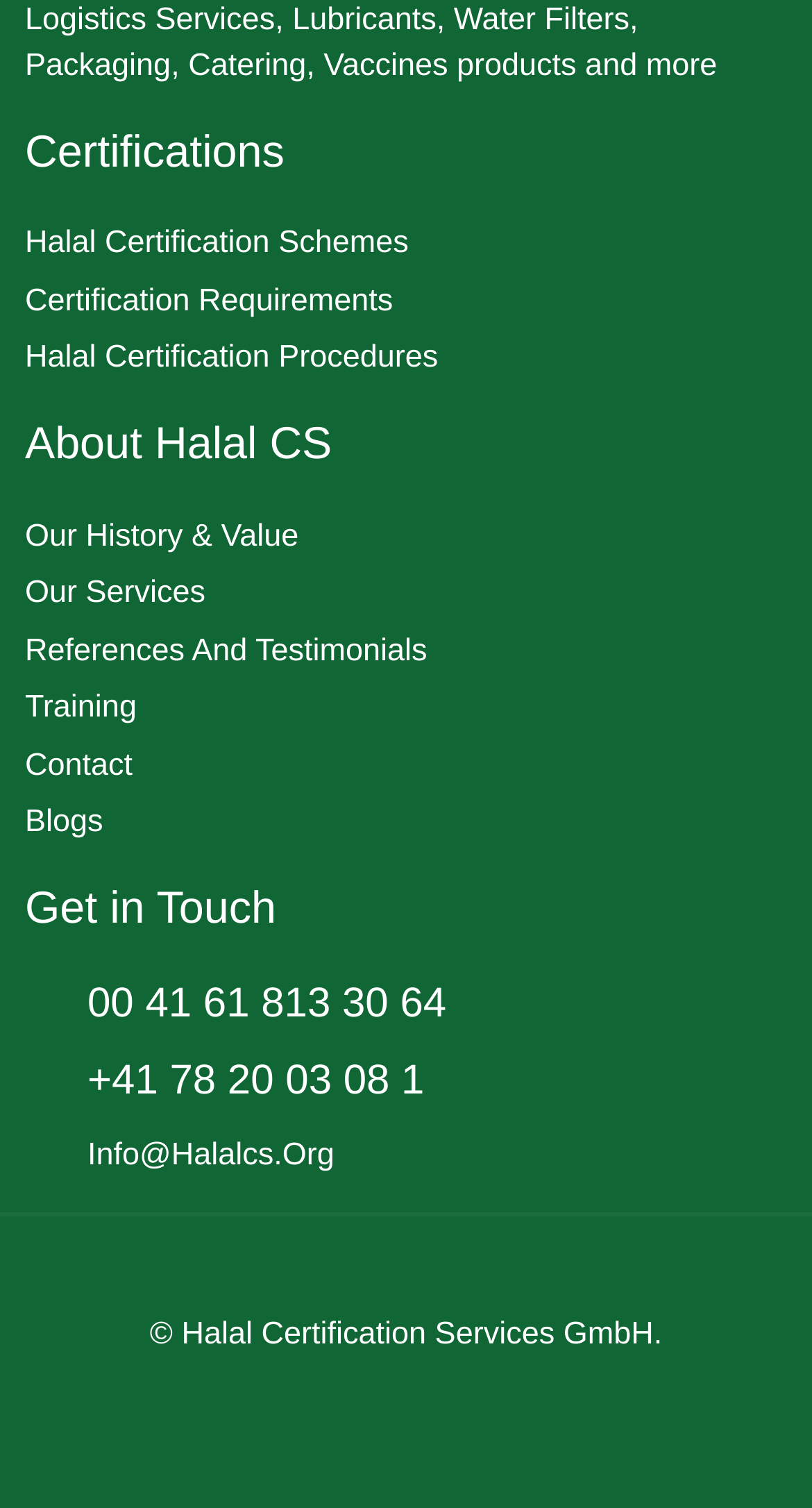Extract the bounding box coordinates for the HTML element that matches this description: "Certification Requirements". The coordinates should be four float numbers between 0 and 1, i.e., [left, top, right, bottom].

[0.031, 0.201, 0.969, 0.232]